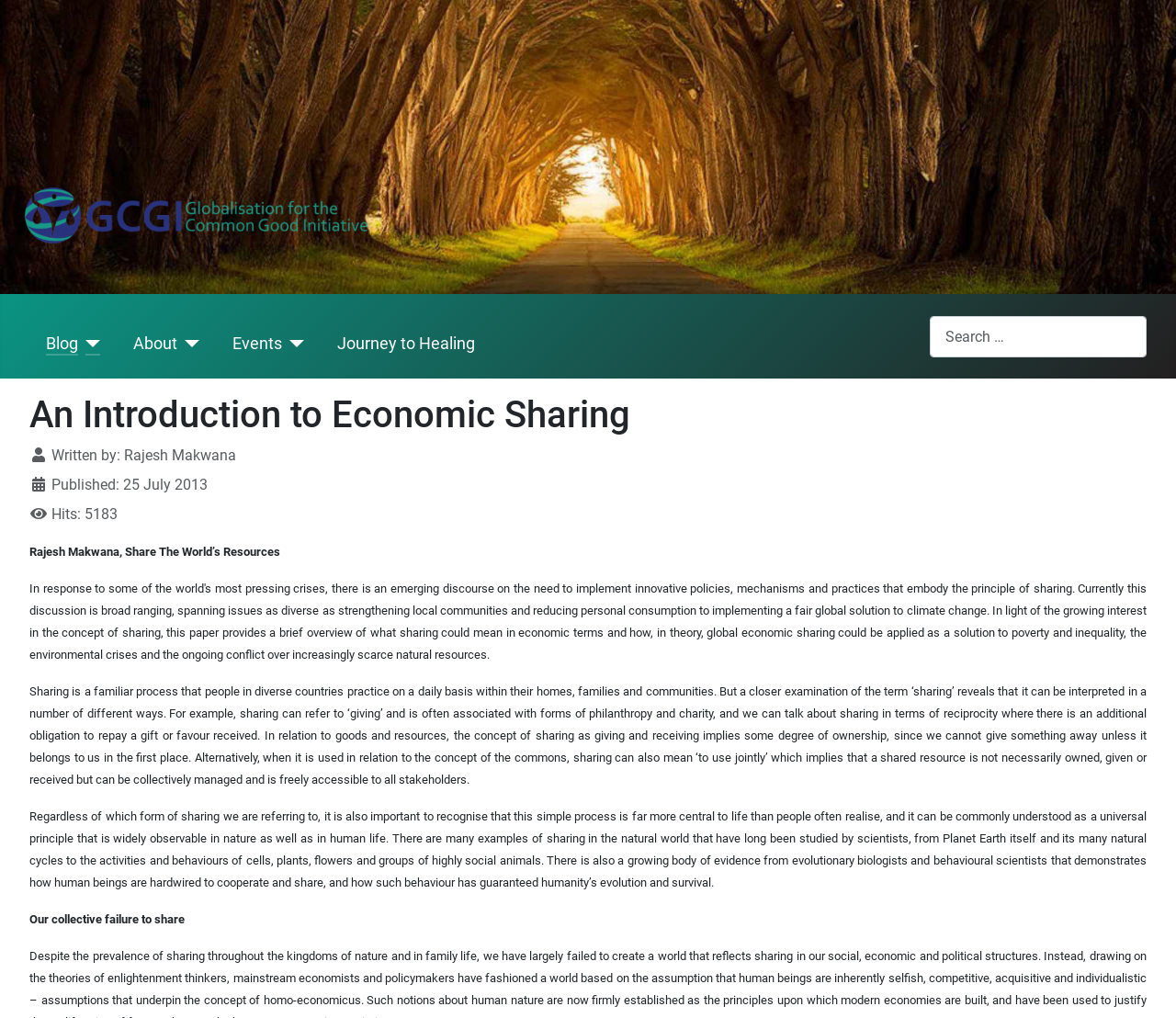What is the main topic of the article 'An Introduction to Economic Sharing'?
Based on the image, answer the question with as much detail as possible.

I found the main topic of the article by reading the static text content, which discusses the concept of sharing in different ways, including giving, reciprocity, and collective management of resources.